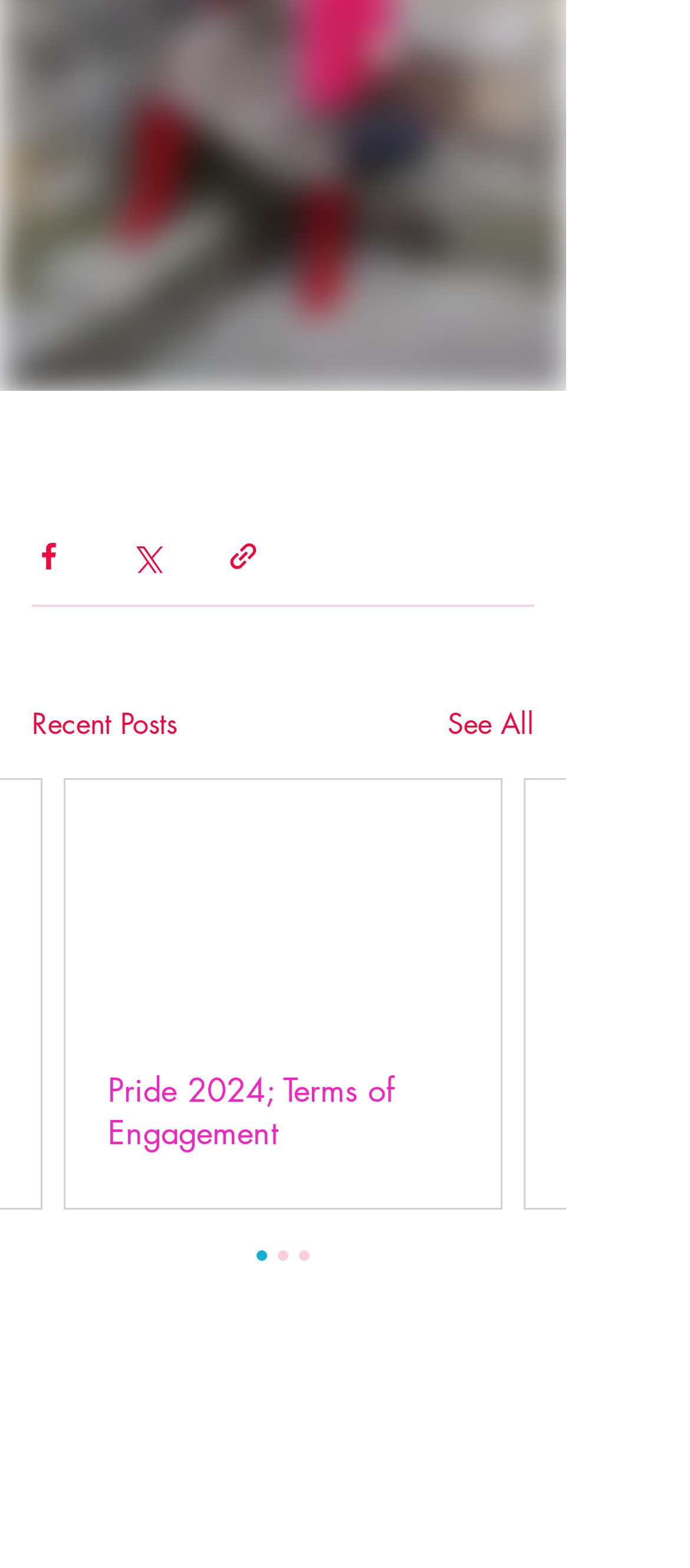Provide the bounding box for the UI element matching this description: "aria-label="Share via link"".

[0.328, 0.344, 0.377, 0.366]